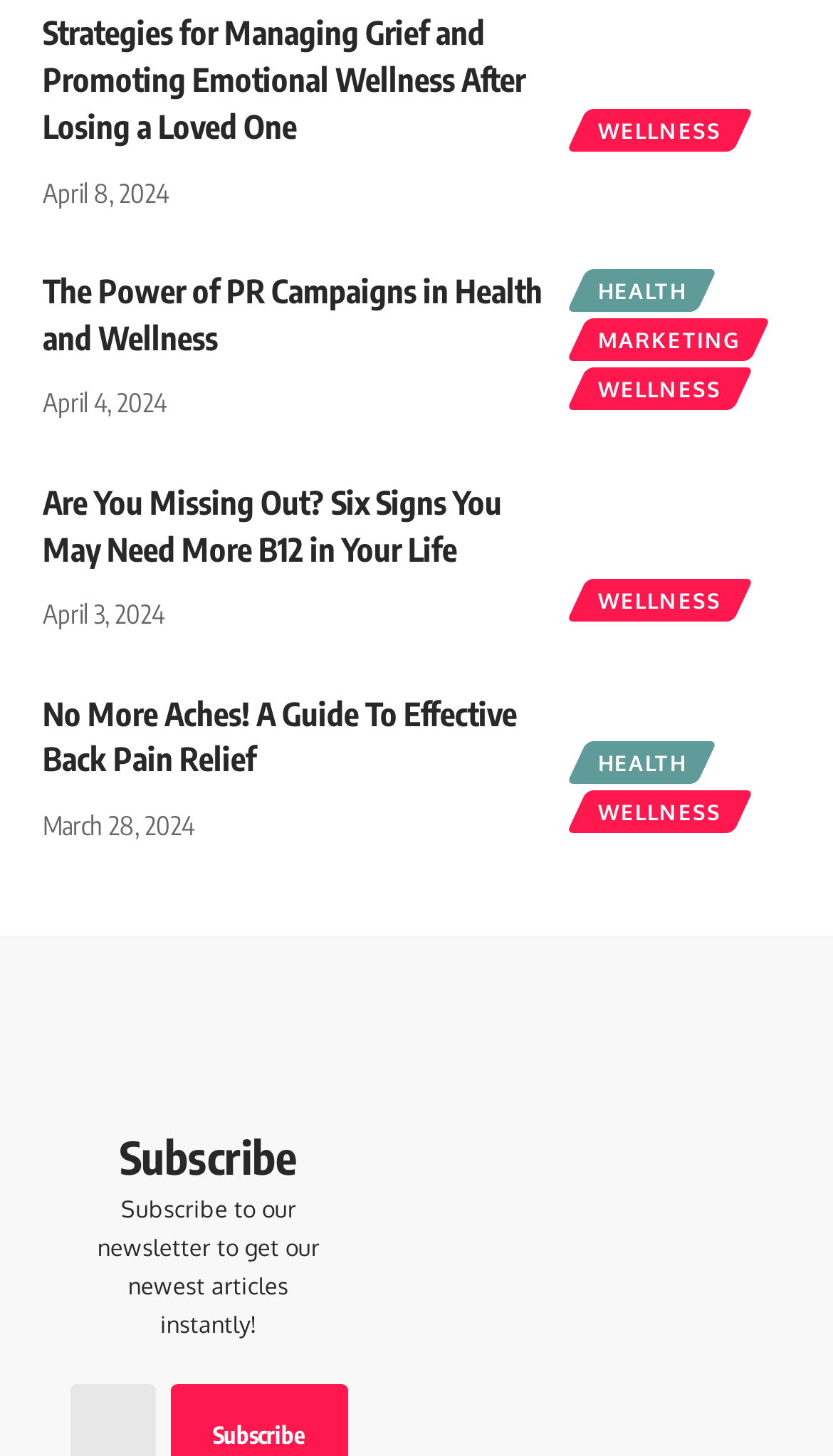Could you indicate the bounding box coordinates of the region to click in order to complete this instruction: "Explore WELLNESS category".

[0.692, 0.075, 0.891, 0.105]